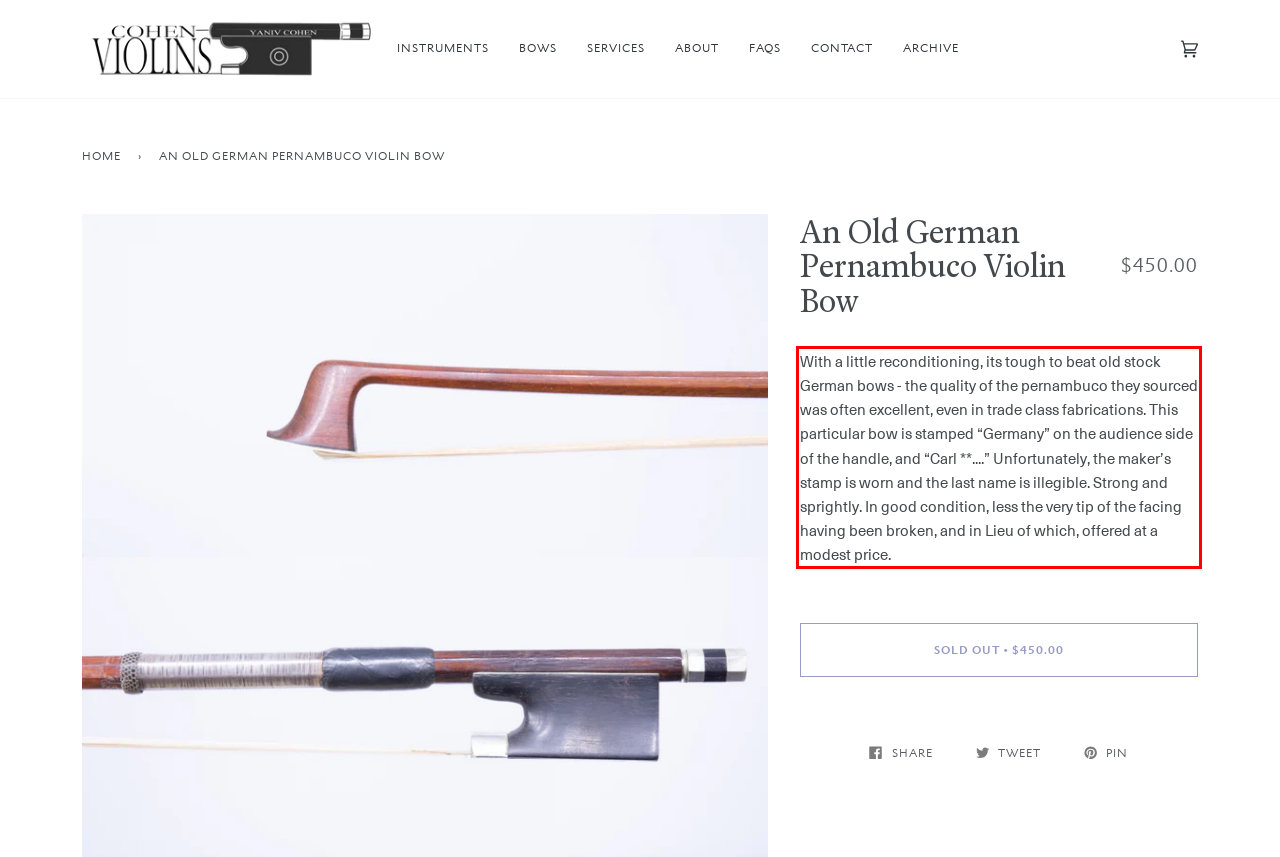Given a webpage screenshot with a red bounding box, perform OCR to read and deliver the text enclosed by the red bounding box.

With a little reconditioning, its tough to beat old stock German bows - the quality of the pernambuco they sourced was often excellent, even in trade class fabrications. This particular bow is stamped “Germany” on the audience side of the handle, and “Carl **....” Unfortunately, the maker’s stamp is worn and the last name is illegible. Strong and sprightly. In good condition, less the very tip of the facing having been broken, and in Lieu of which, offered at a modest price.